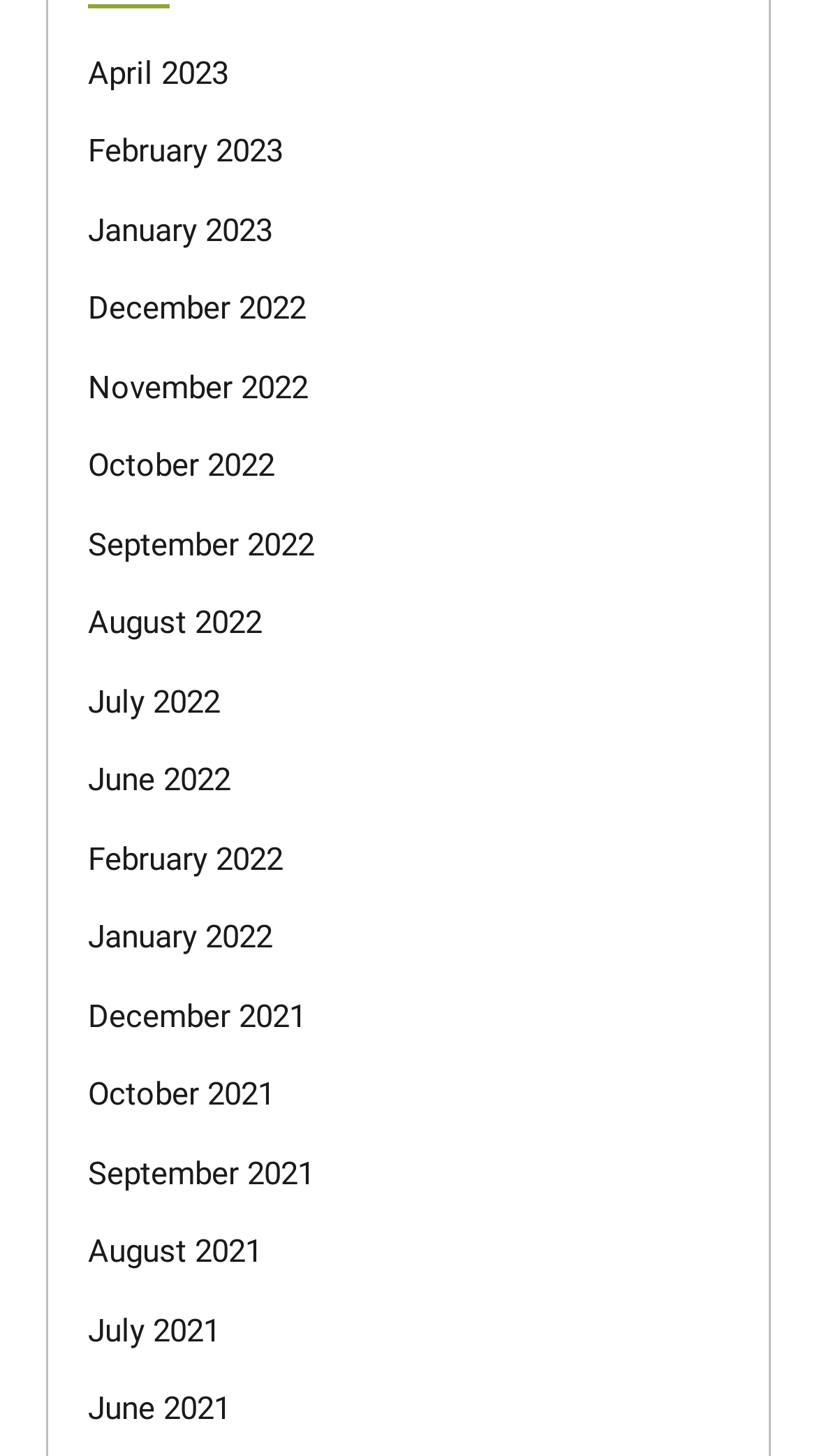Please identify the bounding box coordinates of the clickable area that will fulfill the following instruction: "visit About Us page". The coordinates should be in the format of four float numbers between 0 and 1, i.e., [left, top, right, bottom].

None